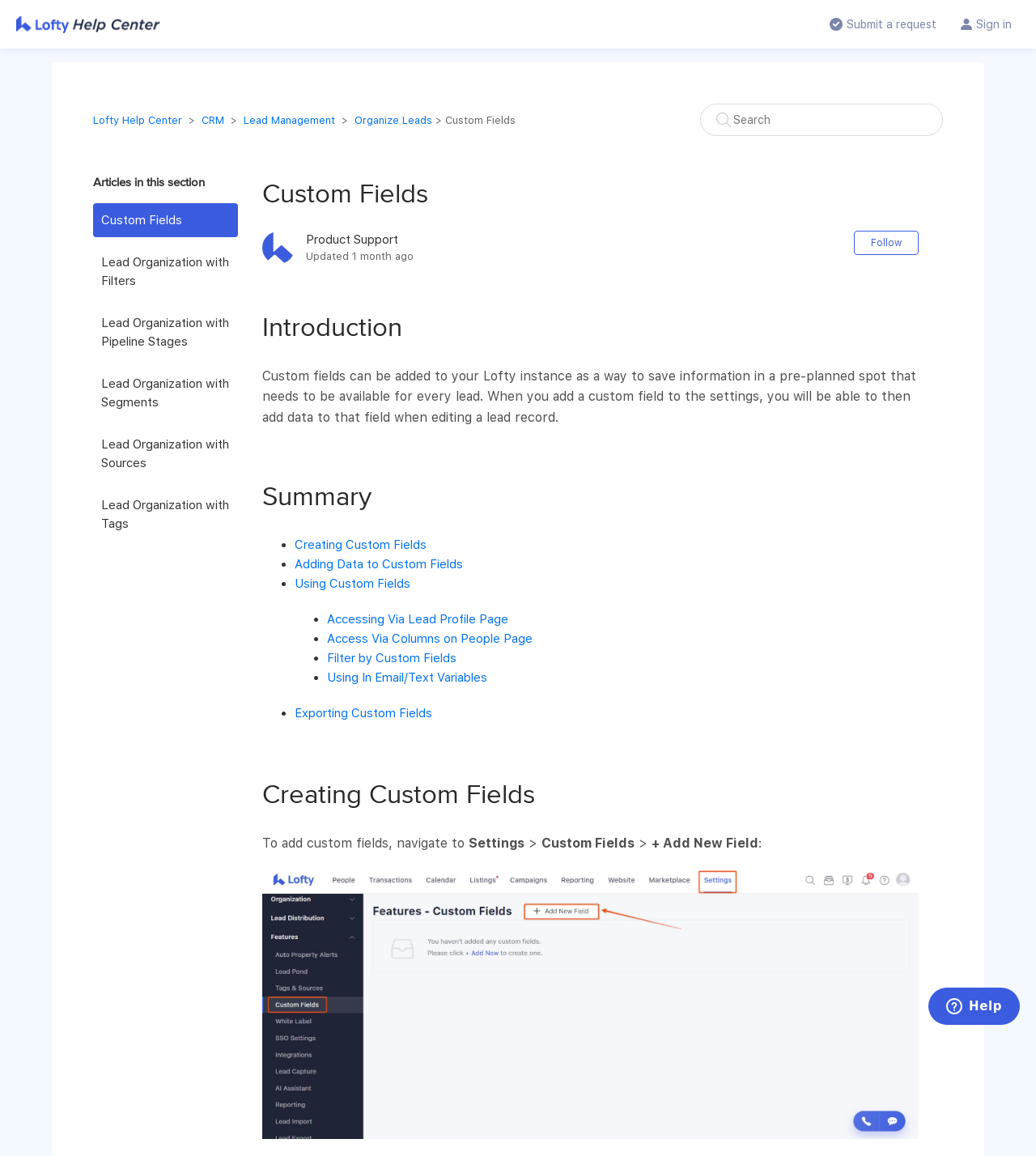Please identify the bounding box coordinates of the element's region that should be clicked to execute the following instruction: "Submit a request". The bounding box coordinates must be four float numbers between 0 and 1, i.e., [left, top, right, bottom].

[0.801, 0.0, 0.904, 0.042]